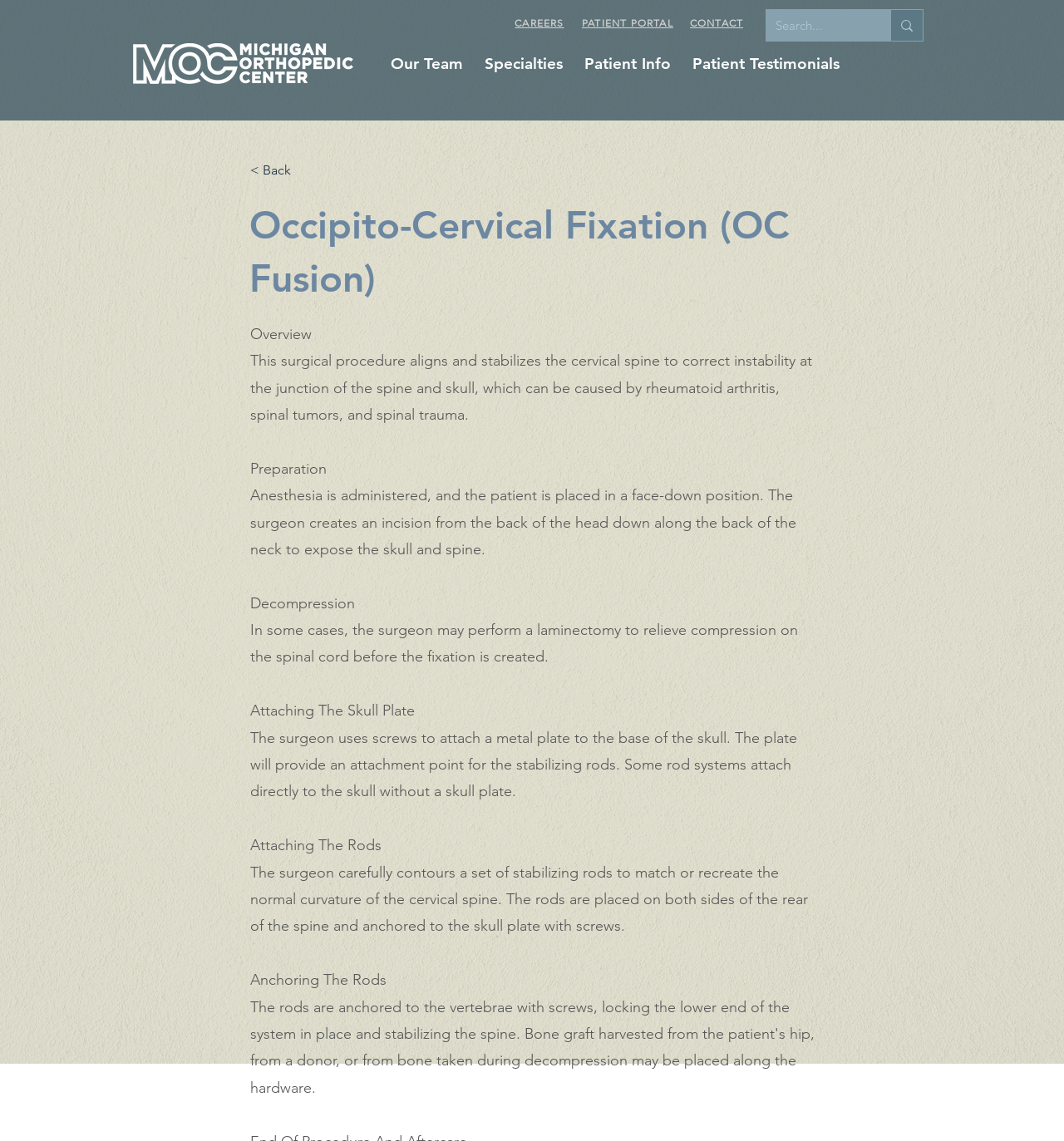Find and extract the text of the primary heading on the webpage.

Occipito-Cervical Fixation (OC Fusion)